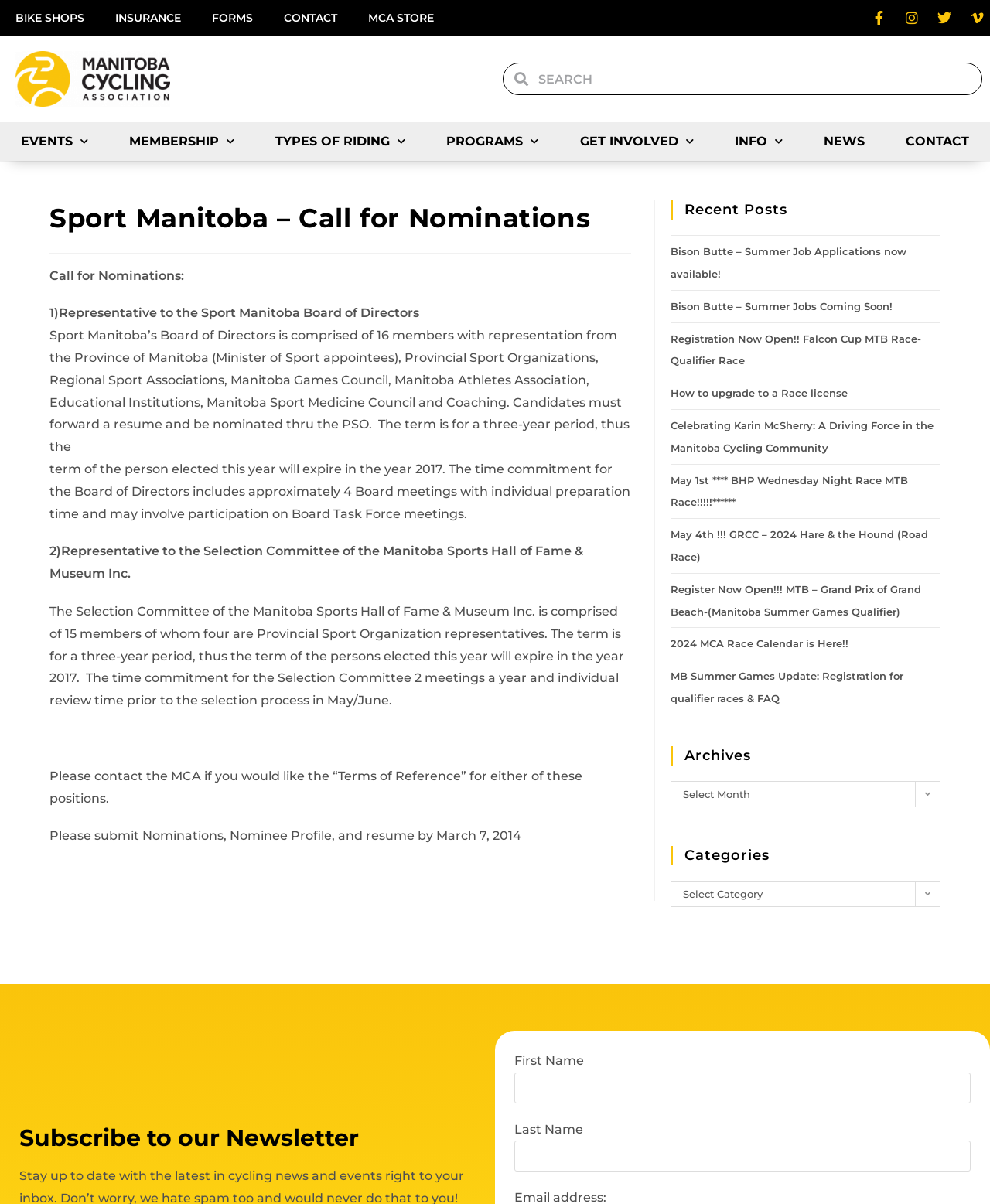Indicate the bounding box coordinates of the clickable region to achieve the following instruction: "Click on EVENTS."

[0.0, 0.103, 0.11, 0.132]